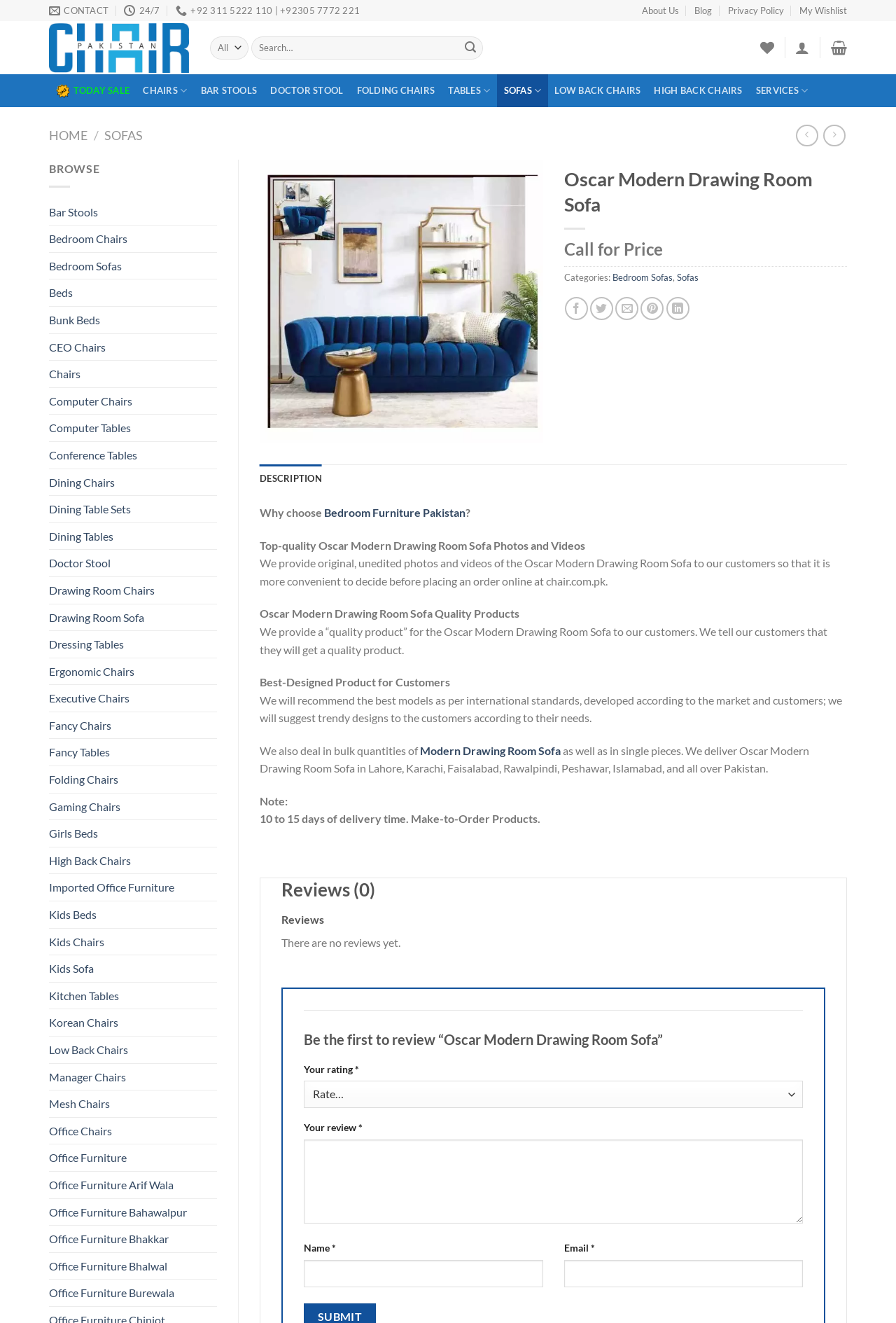What is the main title displayed on this webpage?

Oscar Modern Drawing Room Sofa